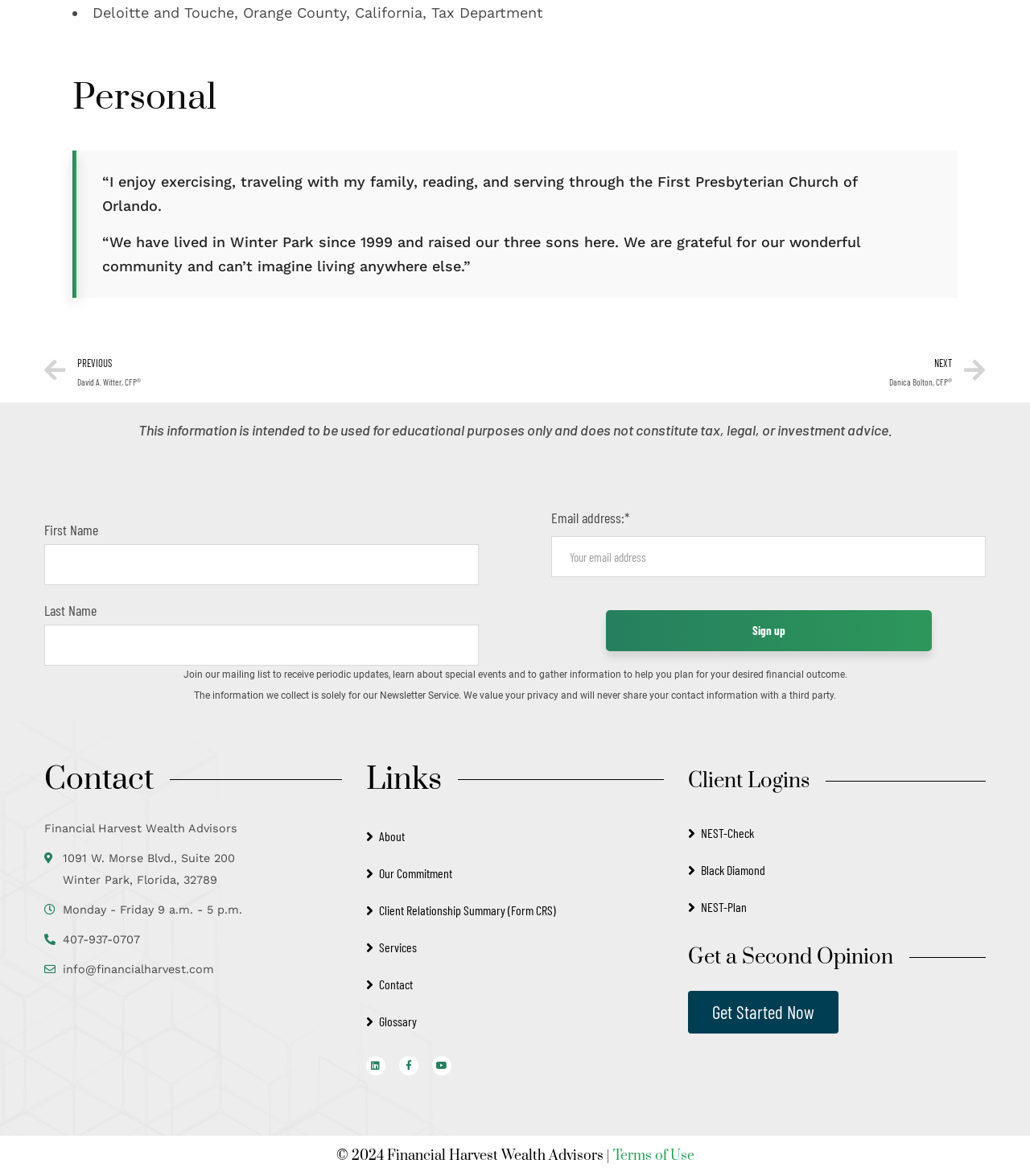Identify the coordinates of the bounding box for the element described below: "alt="e-Scoala"". Return the coordinates as four float numbers between 0 and 1: [left, top, right, bottom].

None